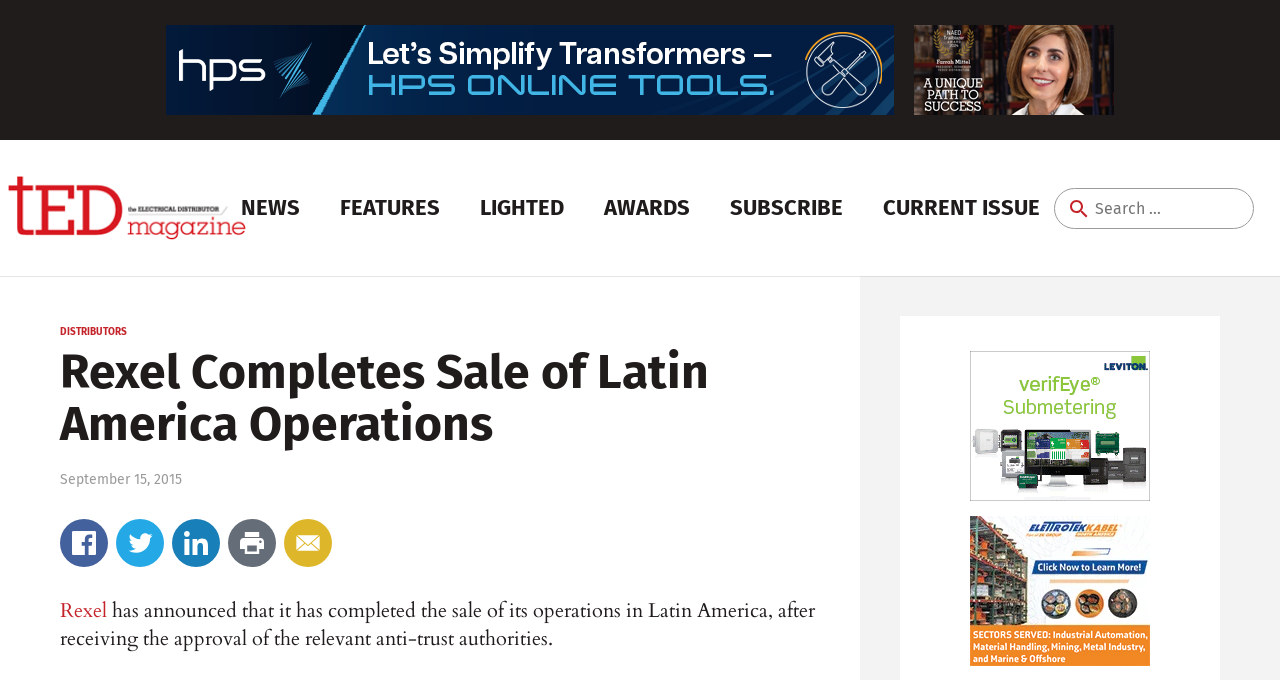Review the image closely and give a comprehensive answer to the question: What is the date of the news article?

I found the date of the news article by looking at the heading 'September 15, 2015' which is located below the article title 'Rexel Completes Sale of Latin America Operations'.